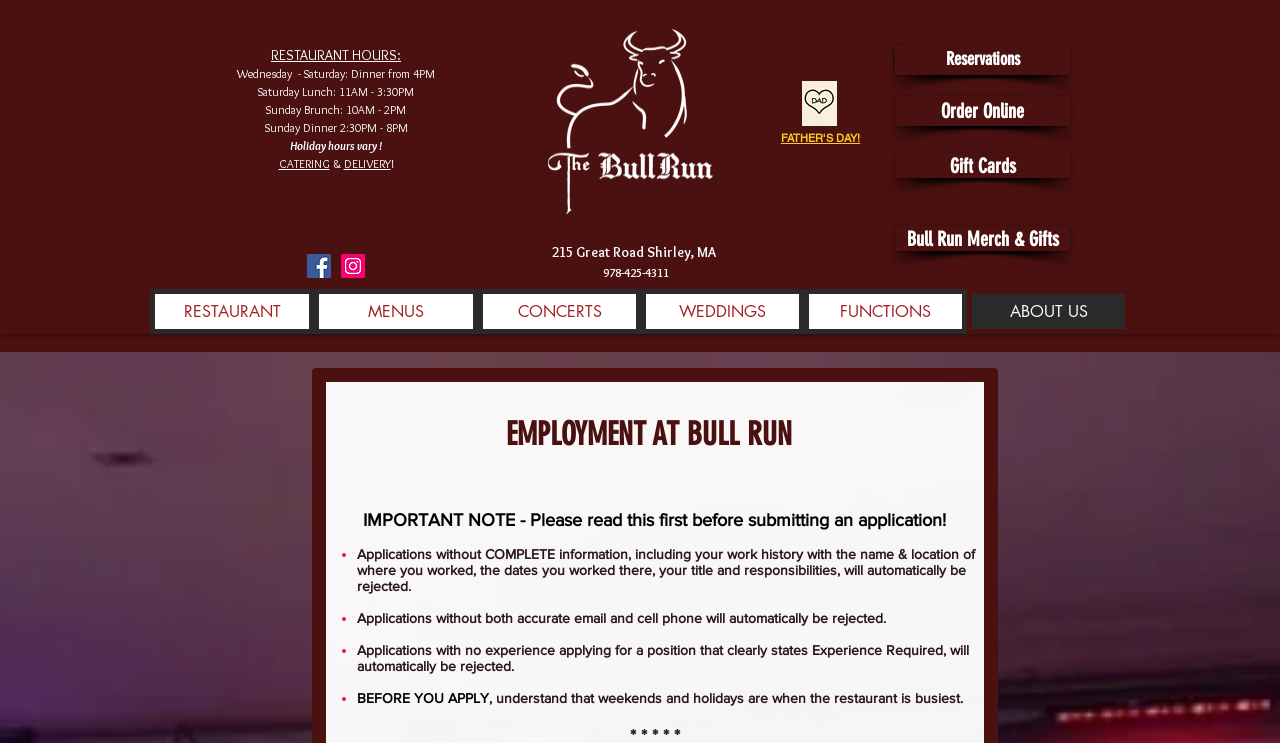Bounding box coordinates are specified in the format (top-left x, top-left y, bottom-right x, bottom-right y). All values are floating point numbers bounded between 0 and 1. Please provide the bounding box coordinate of the region this sentence describes: Bull Run Merch & Gifts

[0.699, 0.304, 0.836, 0.338]